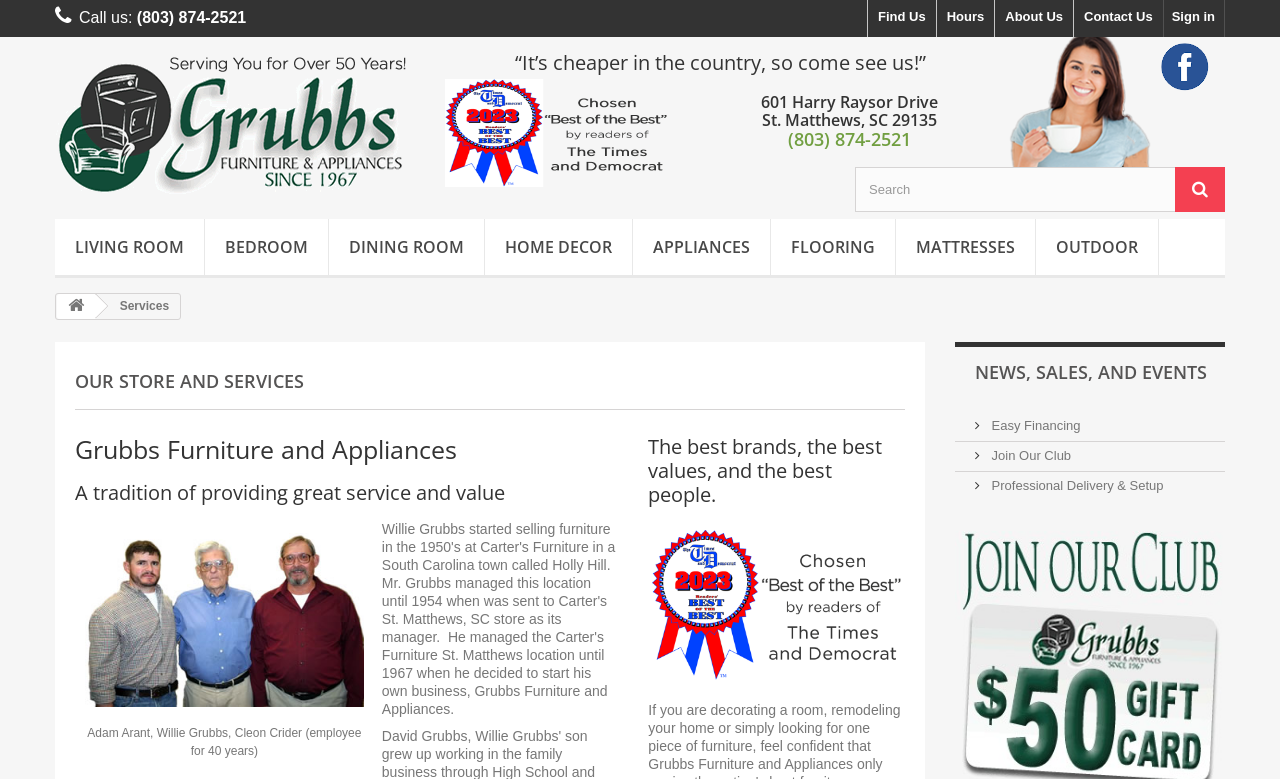What is the name of the award won by Grubbs Furniture?
Craft a detailed and extensive response to the question.

I found the name of the award by looking at the heading element with the text 'The Times and Democrat Best of the Best' which is located next to an image of the award.